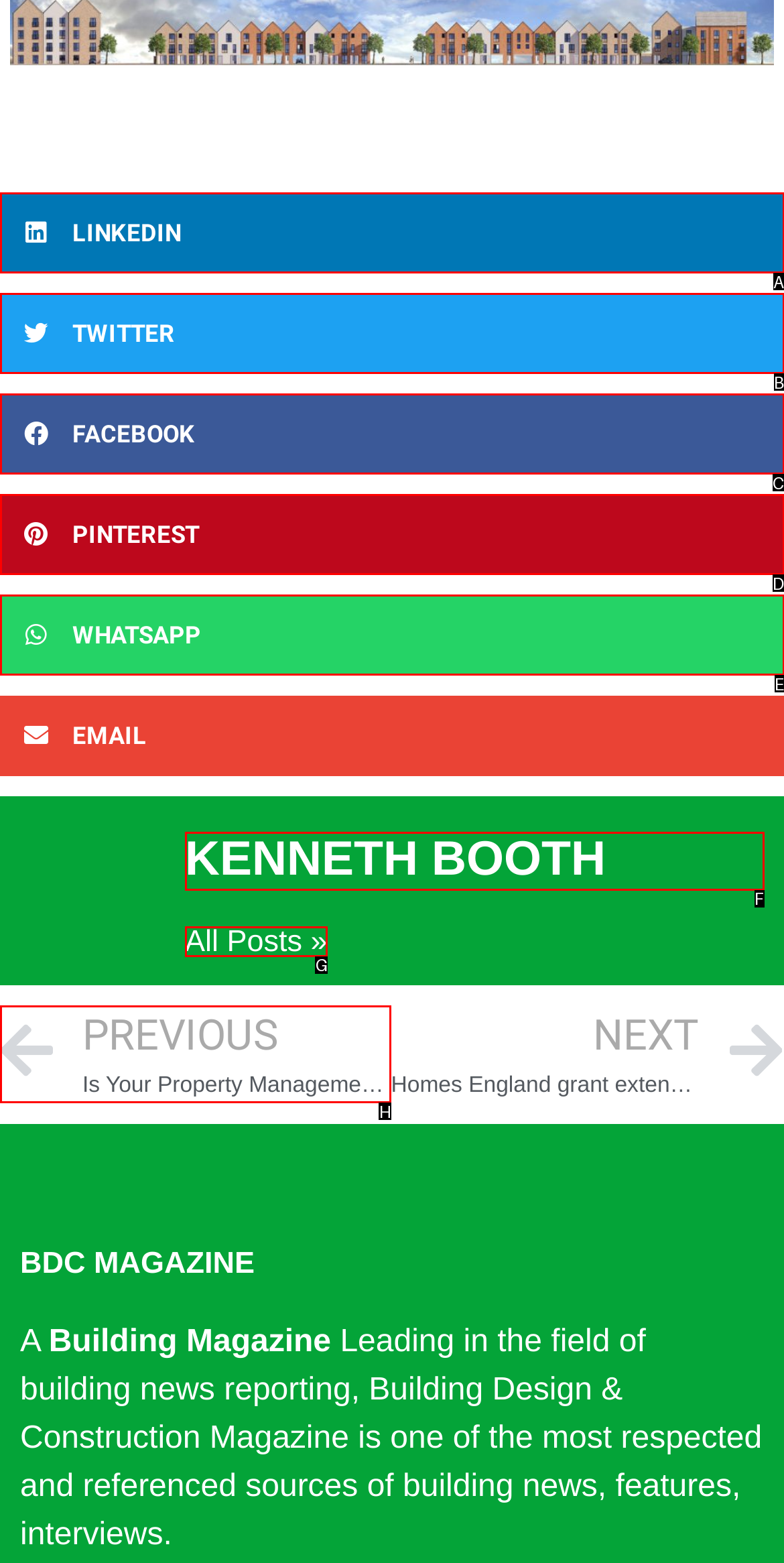Determine the HTML element that best matches this description: Kenneth Booth from the given choices. Respond with the corresponding letter.

F